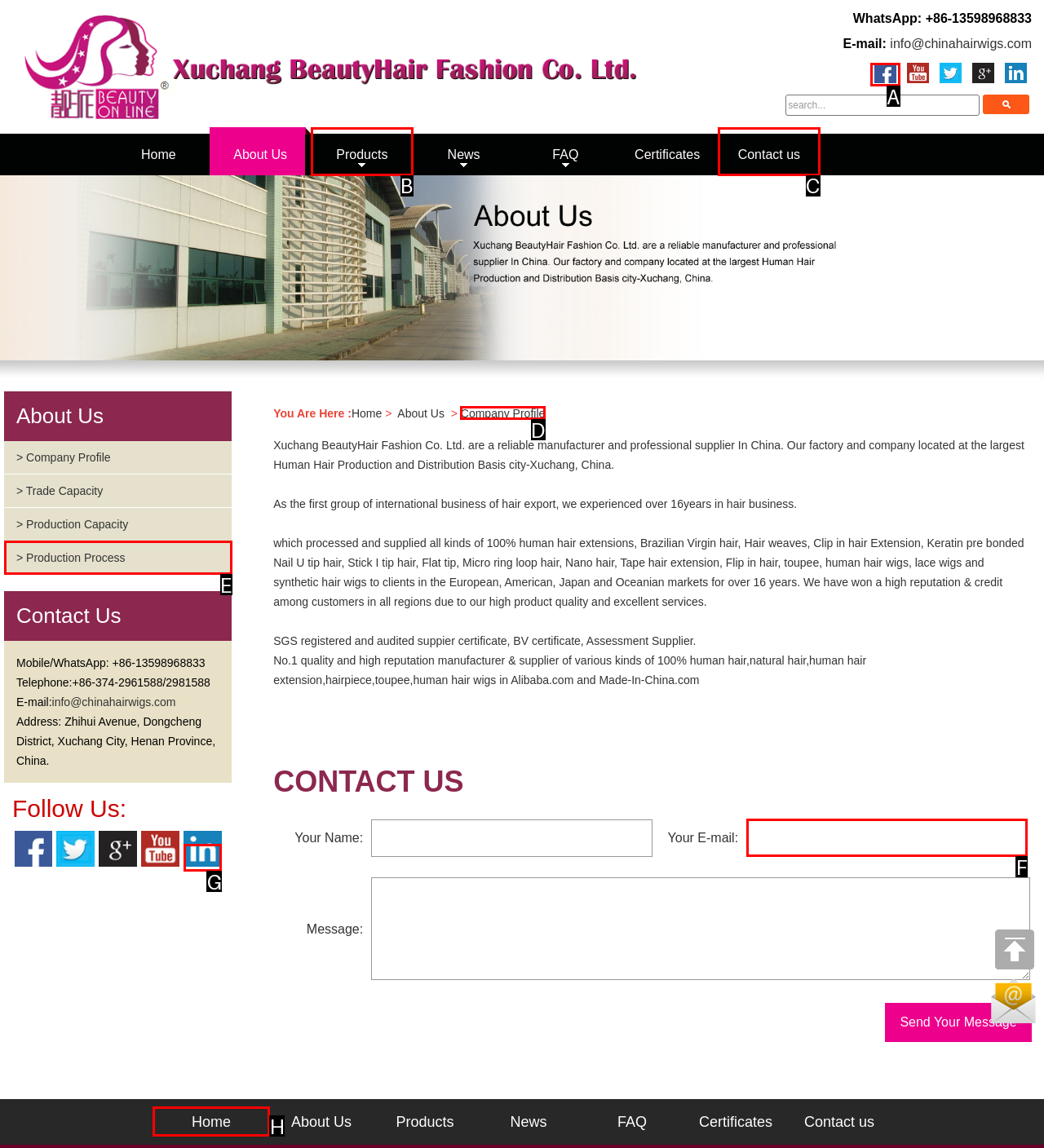Specify which HTML element I should click to complete this instruction: Follow us on Facebook Answer with the letter of the relevant option.

A